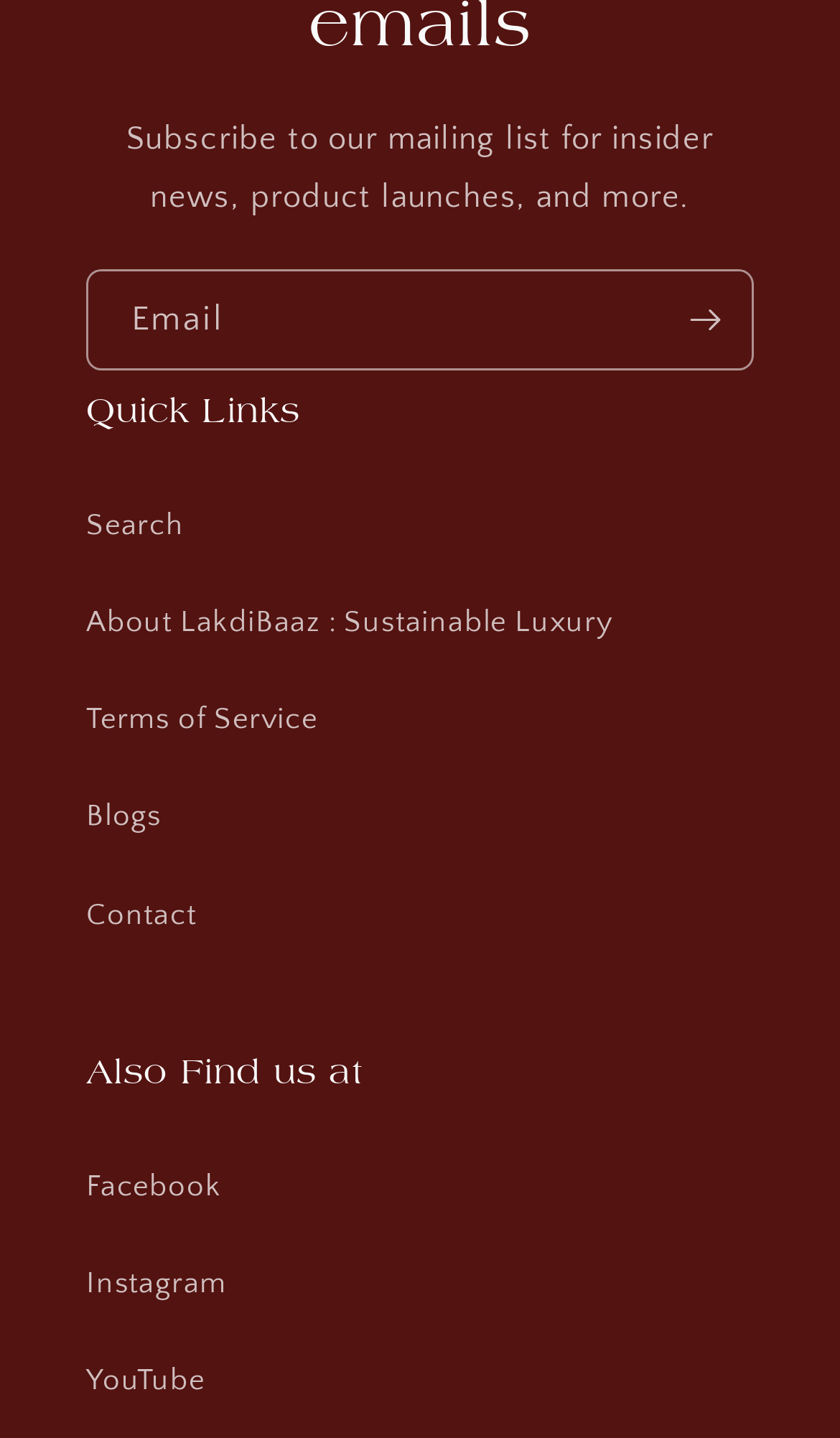Using the information shown in the image, answer the question with as much detail as possible: What social media platforms are listed?

The links listed under 'Also Find us at' include 'Facebook', 'Instagram', and 'YouTube', which are all social media platforms where LakdiBaaz likely has a presence.